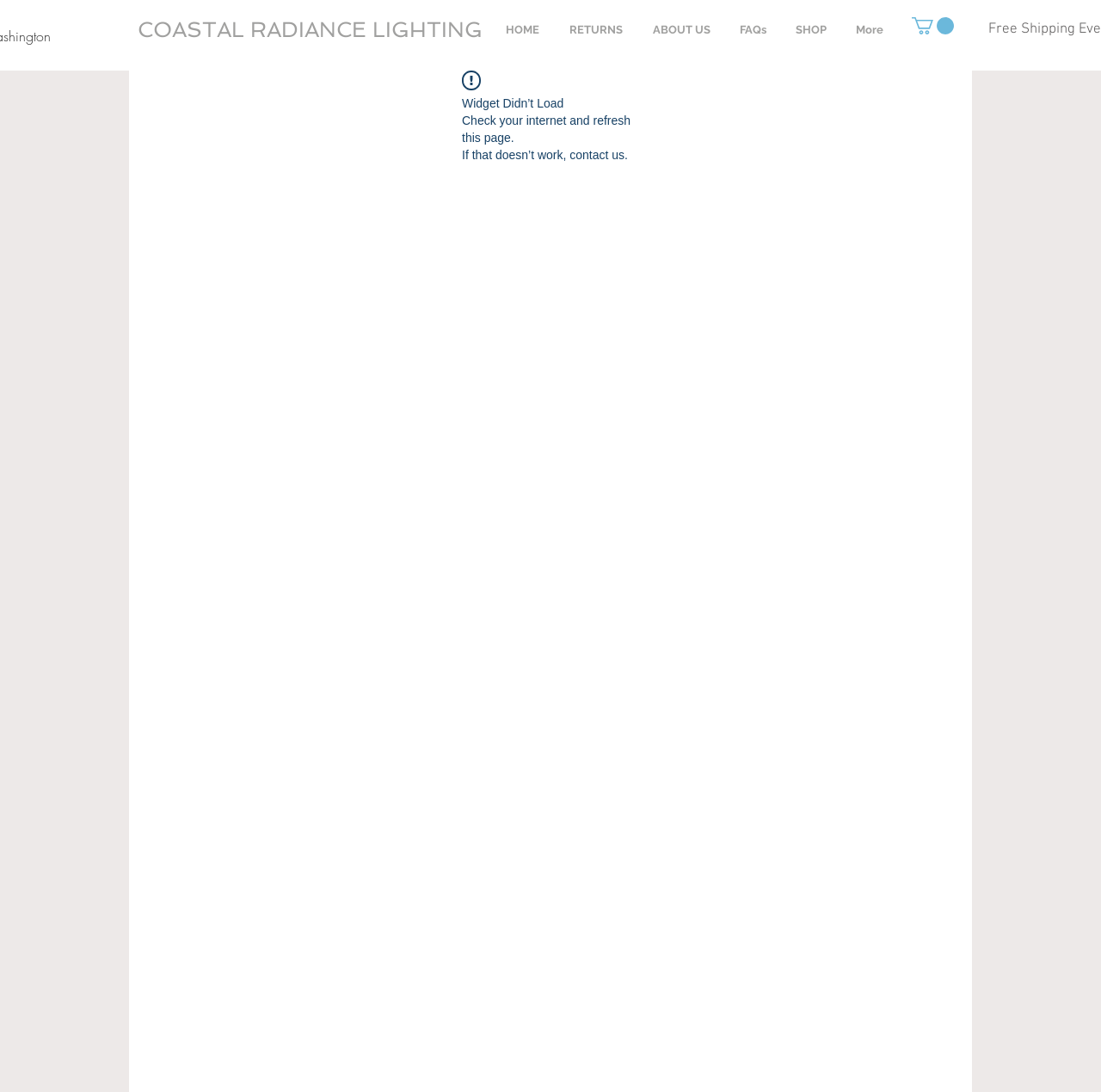Please respond in a single word or phrase: 
What is the name of the lighting brand?

COASTAL RADIANCE LIGHTING